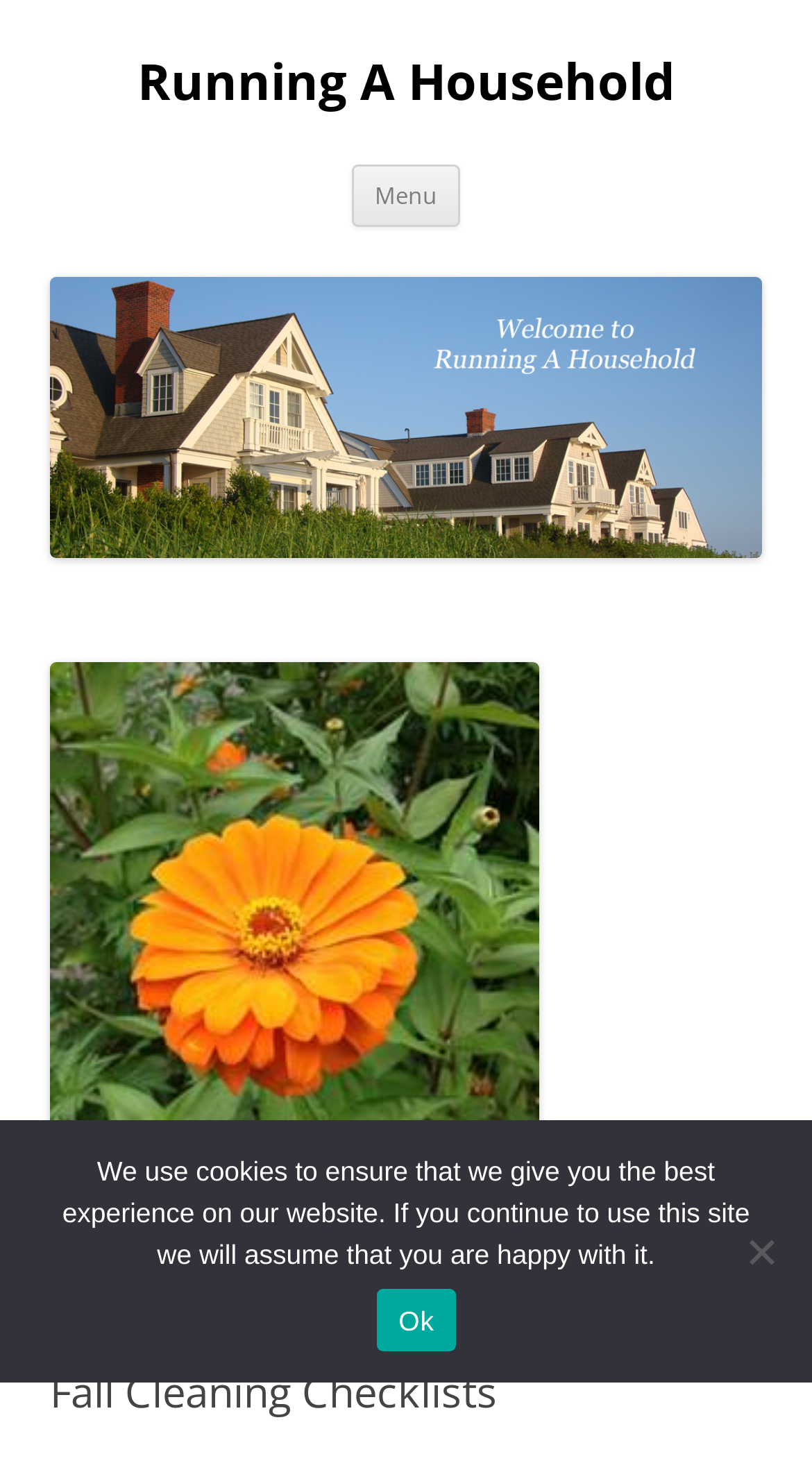Find the coordinates for the bounding box of the element with this description: "parent_node: Running A Household".

[0.062, 0.356, 0.938, 0.382]